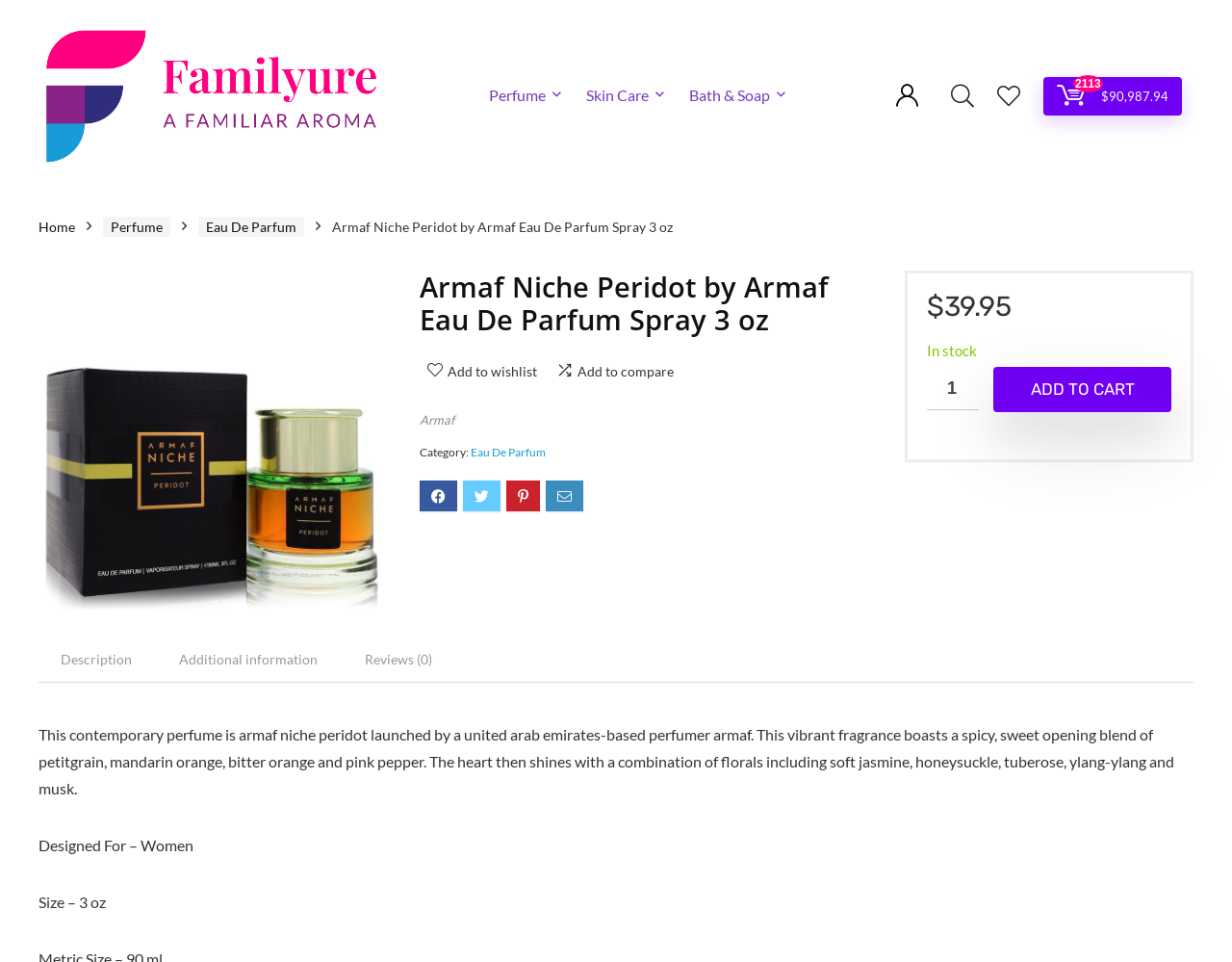Provide the bounding box coordinates for the area that should be clicked to complete the instruction: "Search for a keyword".

None